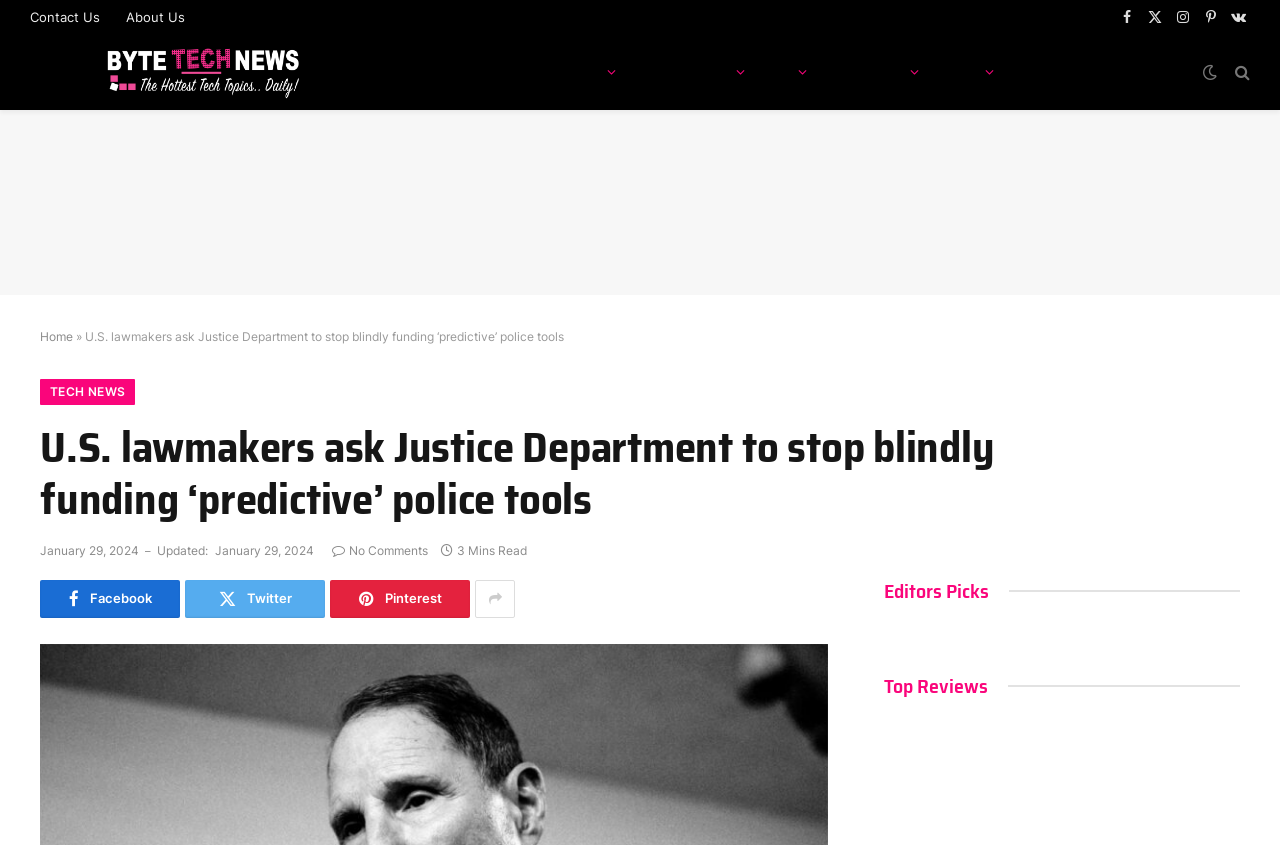What type of news does the website focus on?
Using the image as a reference, answer the question in detail.

I inferred that the website focuses on tech news by observing the link elements with texts such as 'TECHNOLOGY', 'TECH NEWS', and 'AI', which suggest a strong emphasis on technology-related topics.